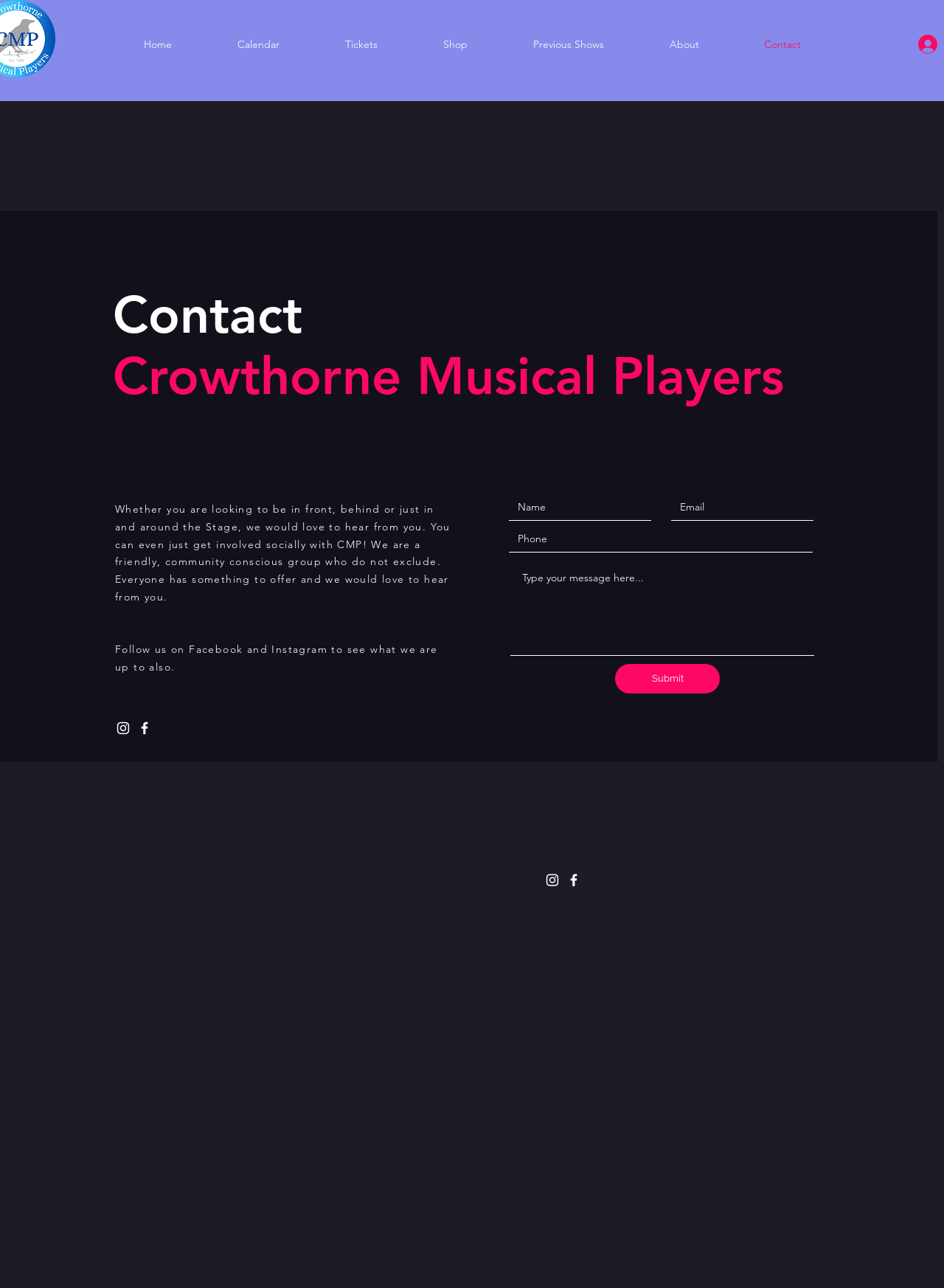Use a single word or phrase to answer the question: How can you stay updated about CMP's activities?

Follow on social media